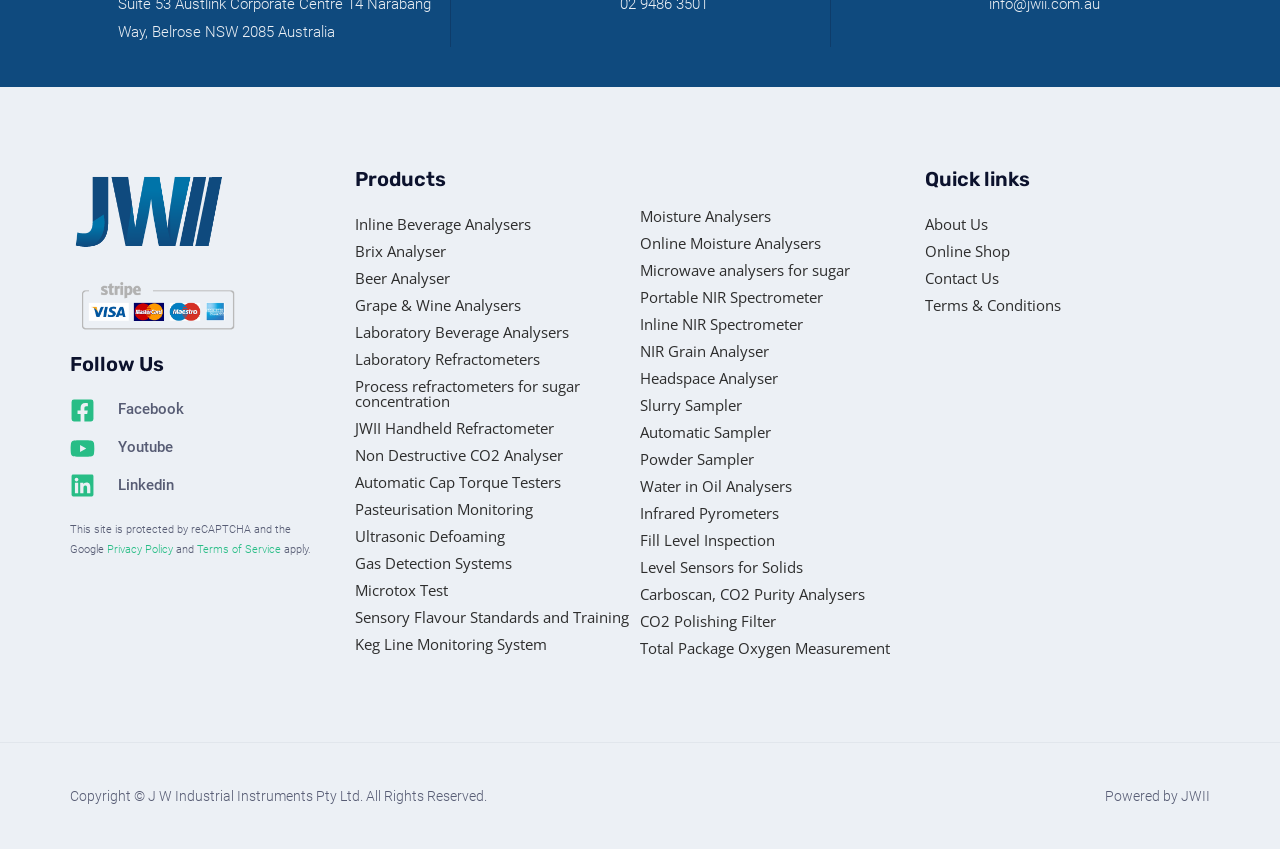Could you provide the bounding box coordinates for the portion of the screen to click to complete this instruction: "Go to the previous page"?

None